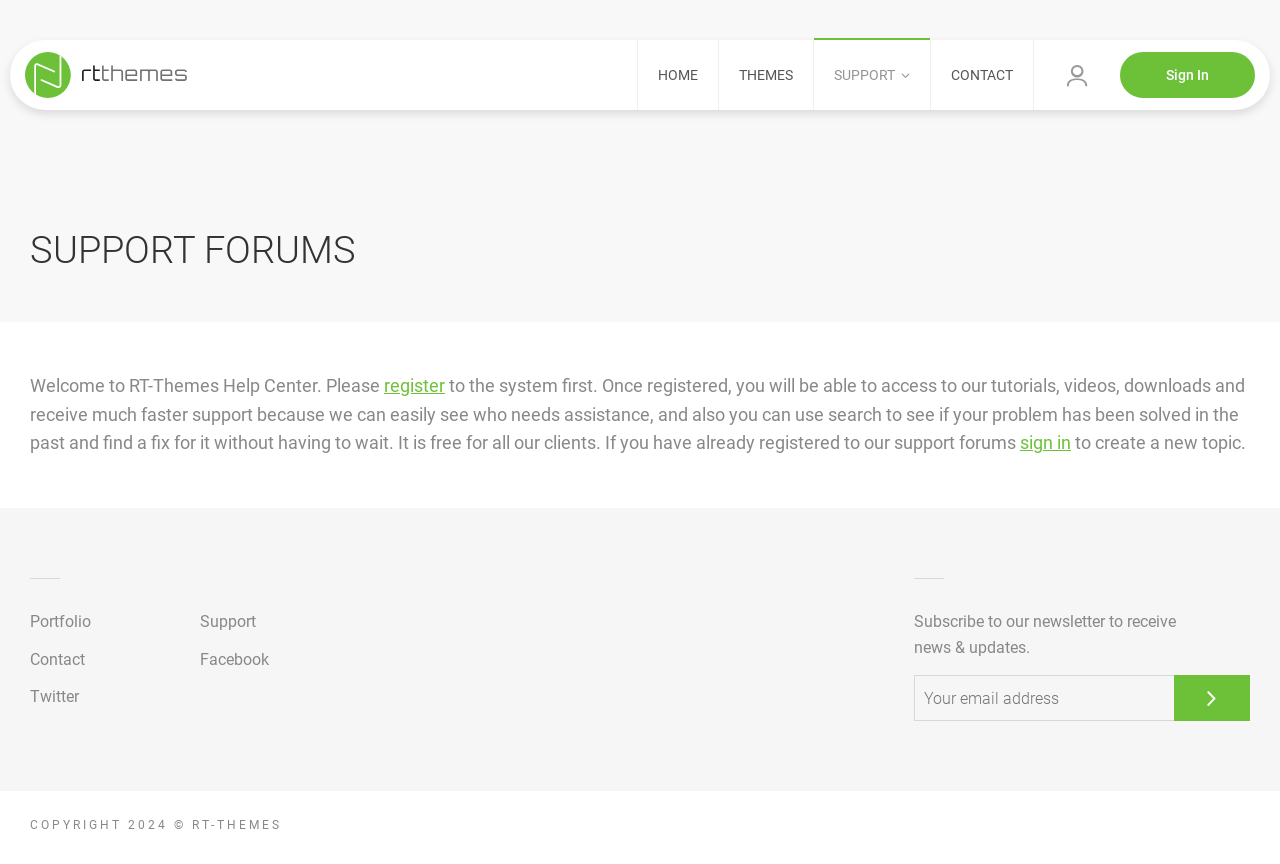Indicate the bounding box coordinates of the element that needs to be clicked to satisfy the following instruction: "Click on ?". The coordinates should be four float numbers between 0 and 1, i.e., [left, top, right, bottom].

[0.942, 0.046, 0.969, 0.078]